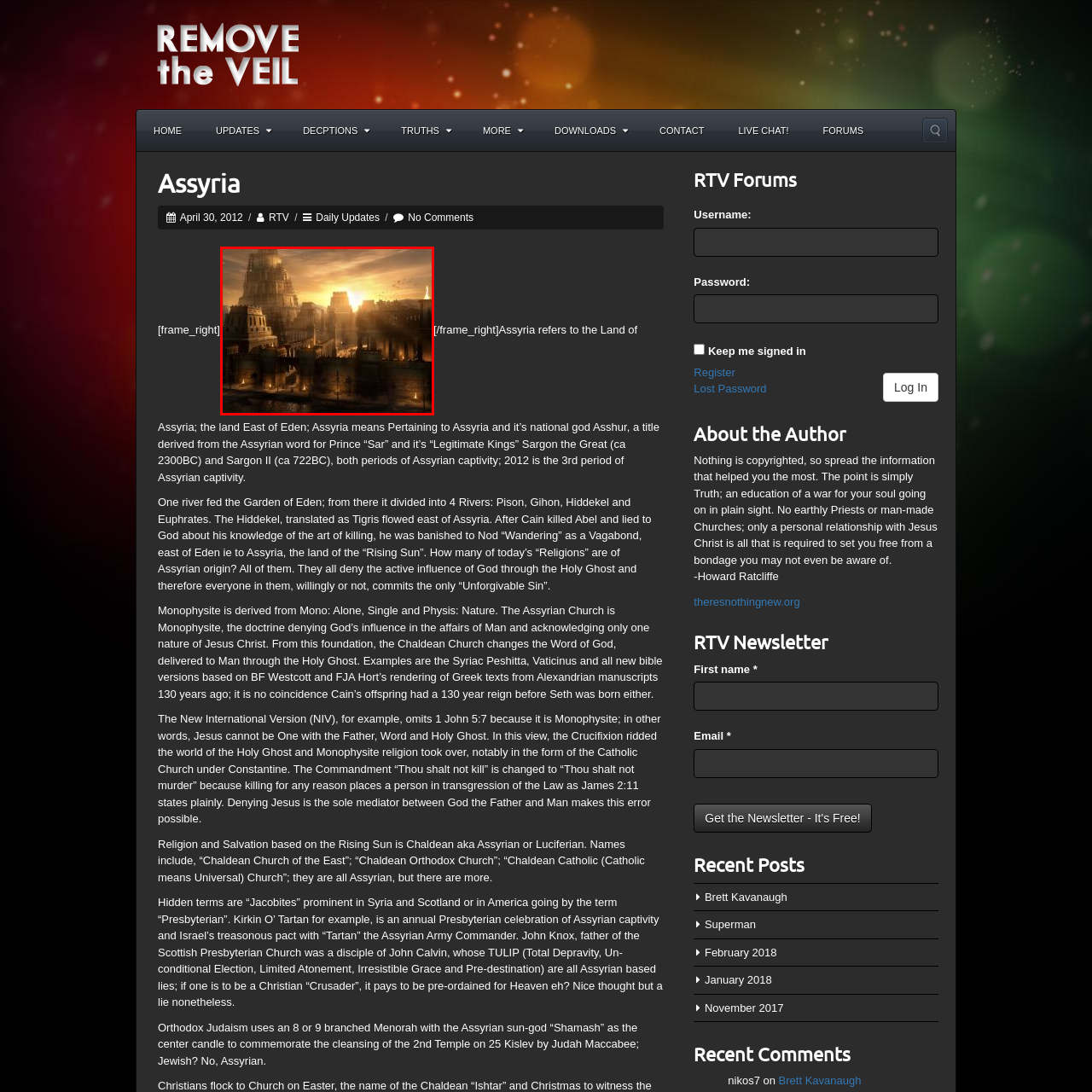Give a detailed account of the picture within the red bounded area.

The image depicts a stunning, artistically rendered landscape of an ancient city, likely inspired by the legendary structures of Assyria or Babylon. Towering ziggurats rise majestically against a backdrop of a setting sun, casting a warm, golden glow over the horizon. The intricate architectural details of the buildings suggest a civilization rich in culture and technology, with elaborate stonework and grand walls. Soft light reflects off the surfaces, illuminating the bustling streets below. This scene captures the essence of a time long past, where history, mythology, and grandeur blend into a visual narrative that beckons exploration and imagination.